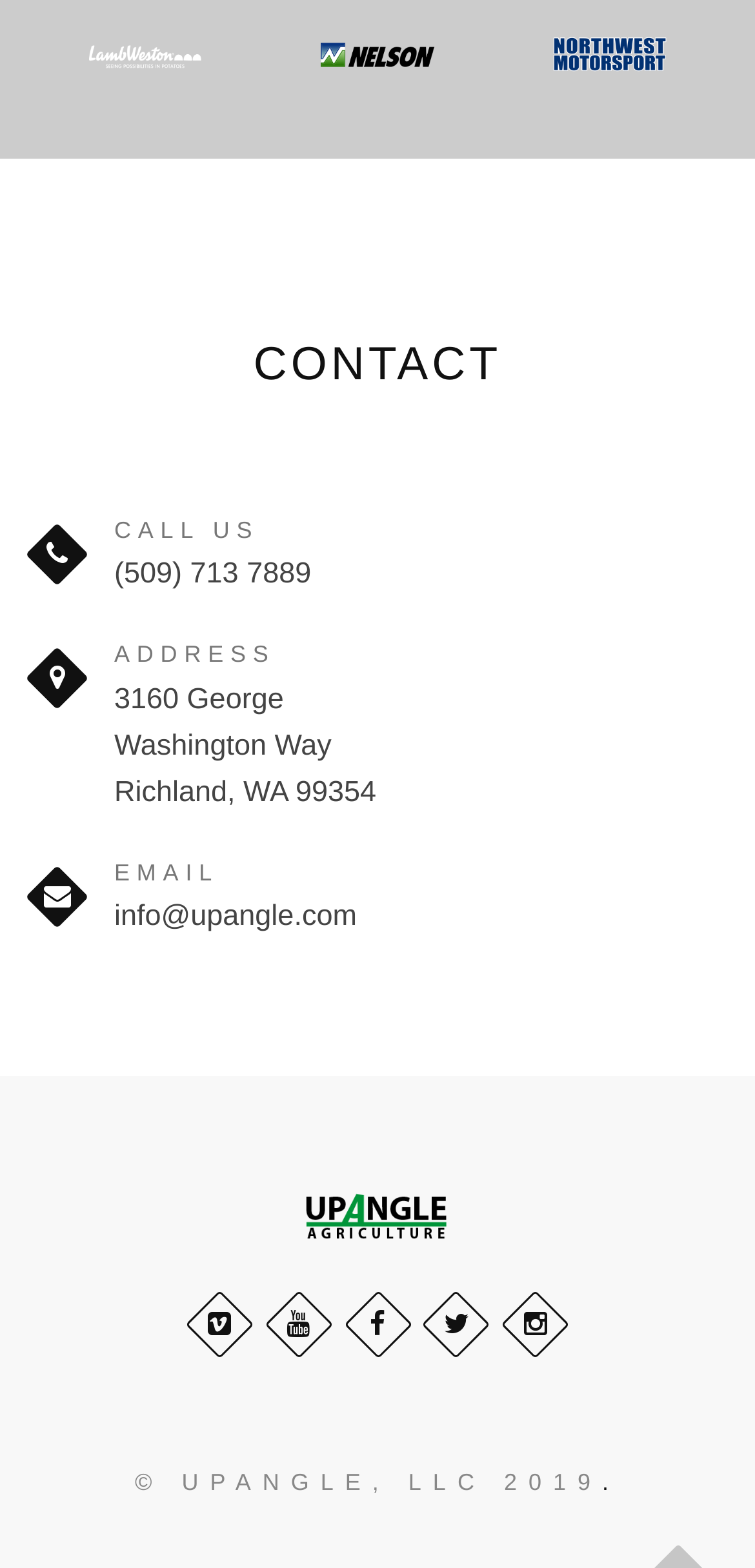Determine the bounding box for the UI element described here: "© UpAngle, LLC 2019".

[0.179, 0.937, 0.797, 0.954]